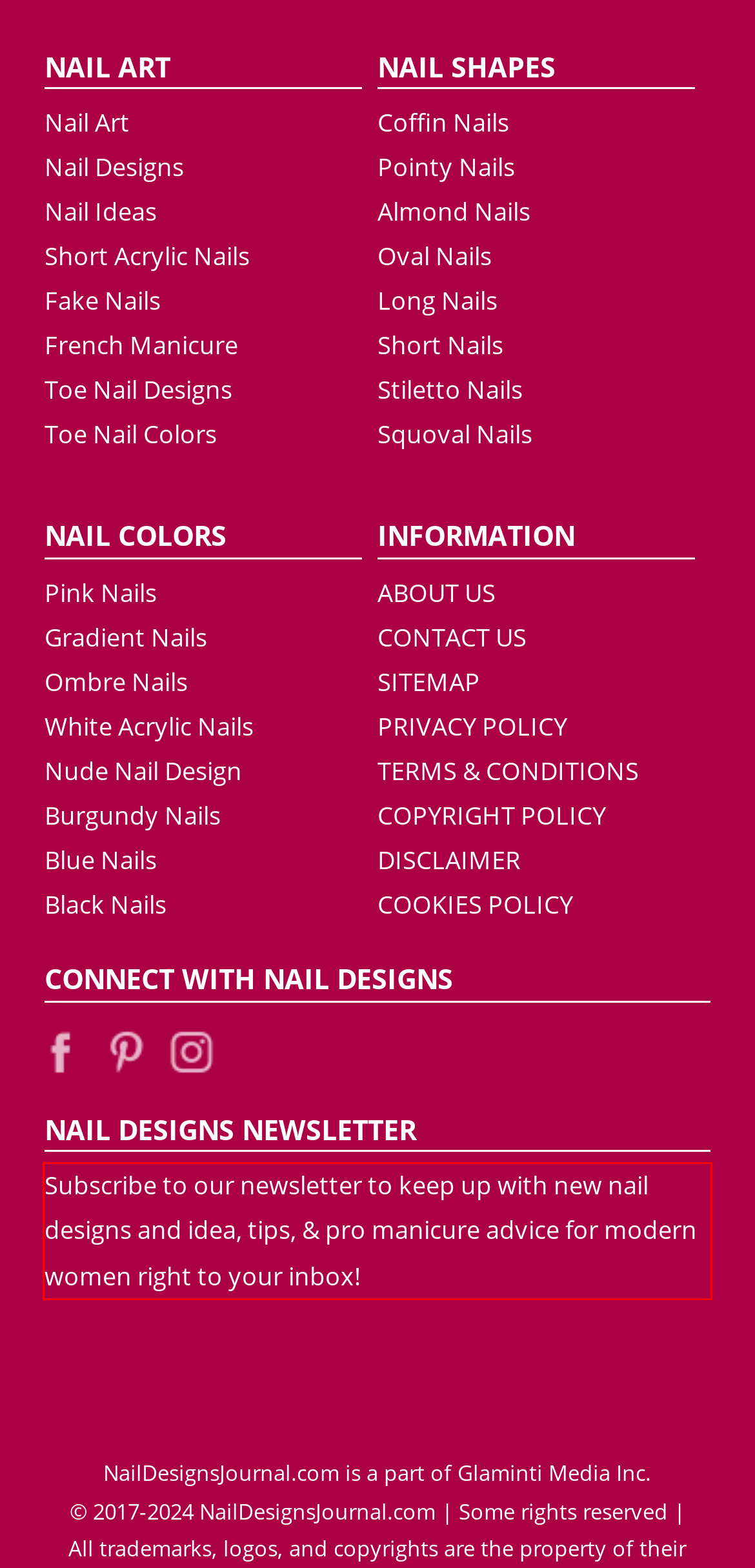You are provided with a screenshot of a webpage that includes a red bounding box. Extract and generate the text content found within the red bounding box.

Subscribe to our newsletter to keep up with new nail designs and idea, tips, & pro manicure advice for modern women right to your inbox!